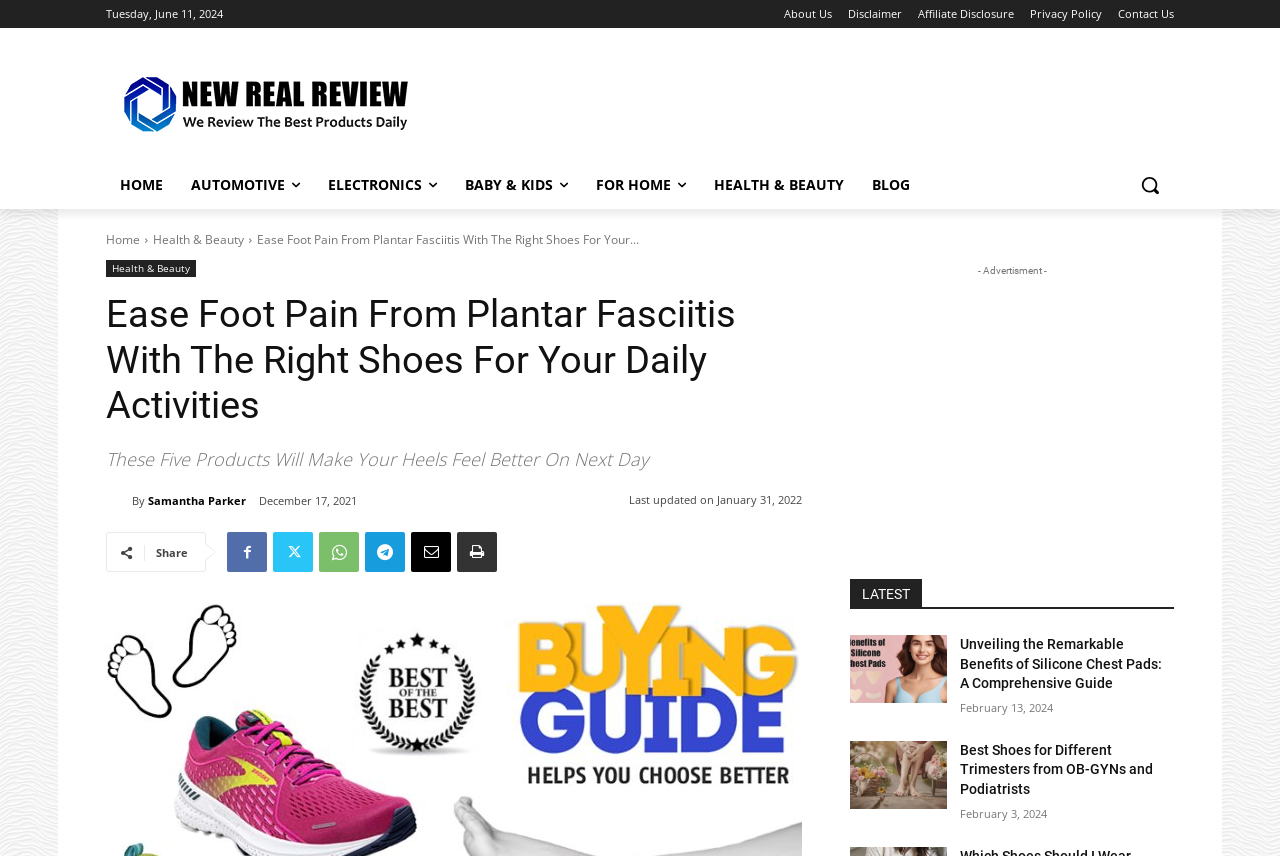Elaborate on the different components and information displayed on the webpage.

This webpage is about finding the best shoes for plantar fasciitis, a common foot problem. At the top, there is a title "Top 5 Best Women's Shoes for Plantar Fasciitis of 2022 – 100% Effective" and a date "Tuesday, June 11, 2024". Below the title, there are several links to other pages, including "About Us", "Disclaimer", and "Contact Us". 

On the left side, there is a logo and a navigation menu with links to different categories, such as "HOME", "AUTOMOTIVE", "ELECTRONICS", and "HEALTH & BEAUTY". There is also a search button at the bottom of the navigation menu.

The main content of the page starts with a heading "Ease Foot Pain From Plantar Fasciitis With The Right Shoes For Your Daily Activities" and a brief introduction to the topic. Below the introduction, there are five products recommended for plantar fasciitis, each with a brief description and a link to learn more.

On the right side, there is an advertisement section with two ads, one above the other. Below the ads, there is a section titled "LATEST" with three recent articles, each with a title, a brief summary, and a link to read more. The articles are about silicone chest pads, shoes for different trimesters, and other related topics.

At the bottom of the page, there are social media links and a "Share" button, allowing users to share the content on various platforms.